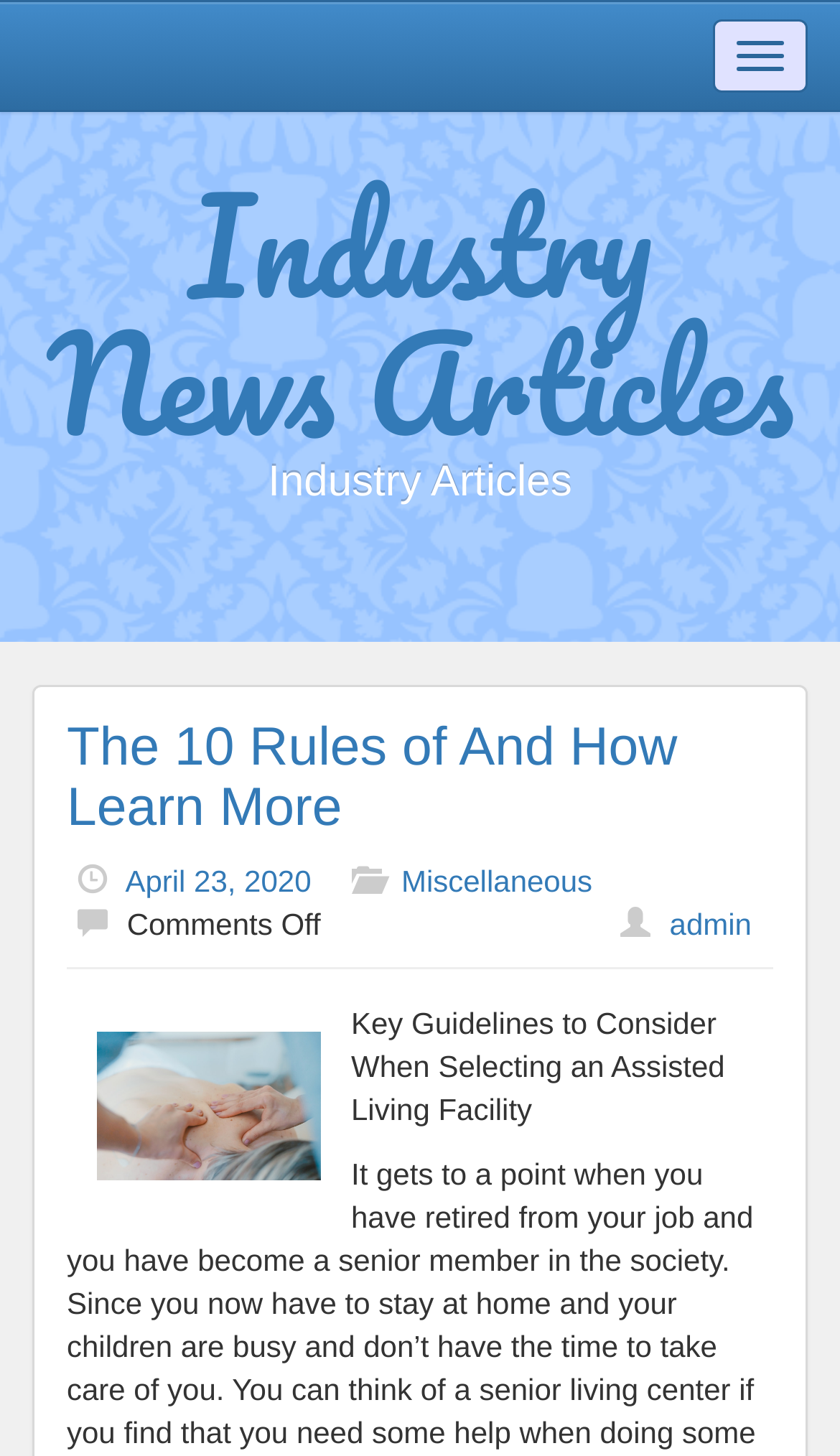What is the navigation button for?
Give a detailed explanation using the information visible in the image.

I found the button 'Toggle navigation' with bounding box coordinates [0.849, 0.013, 0.962, 0.064], which suggests that it is used to toggle the navigation menu.